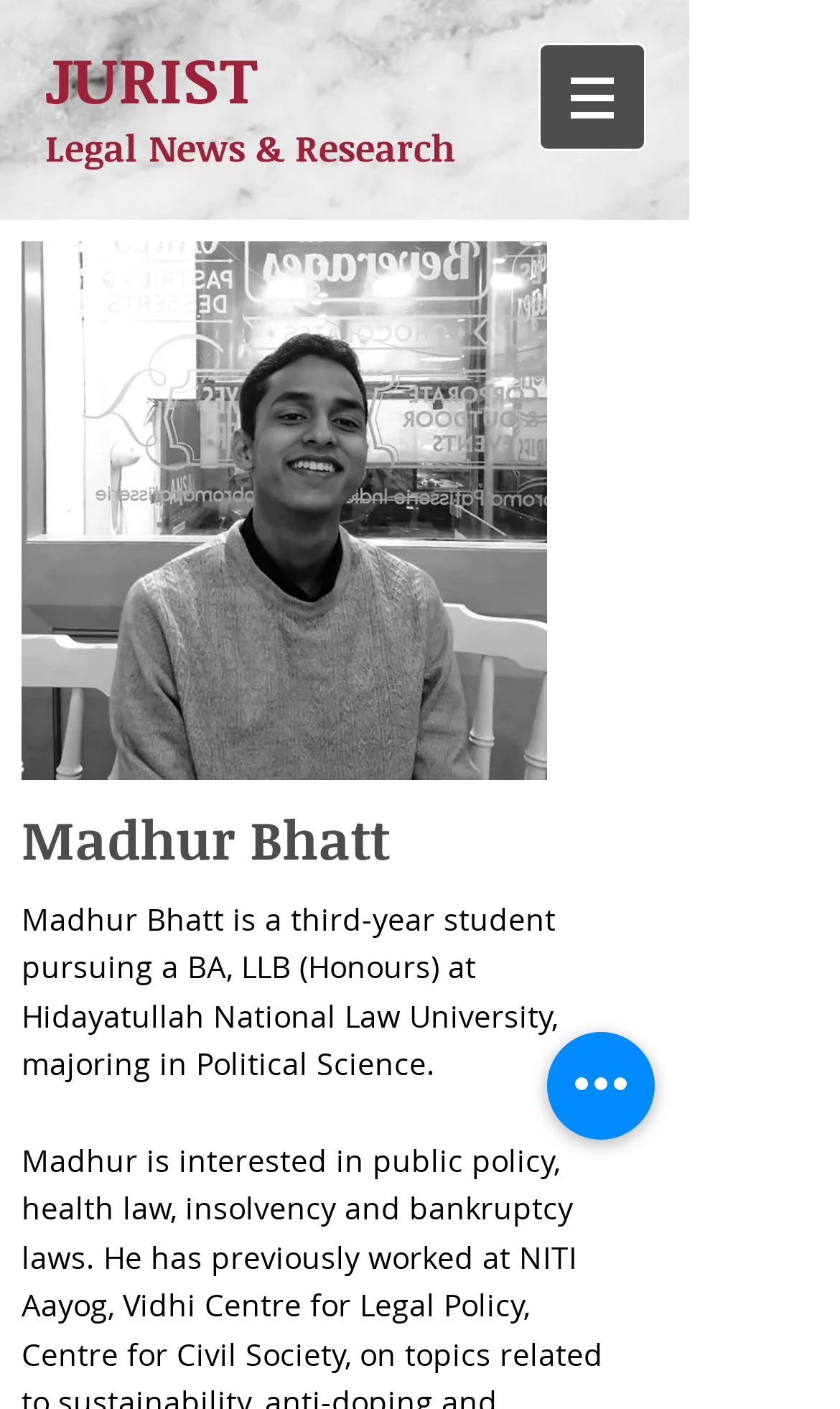Answer the question below in one word or phrase:
What is Madhur Bhatt studying?

BA, LLB (Honours)